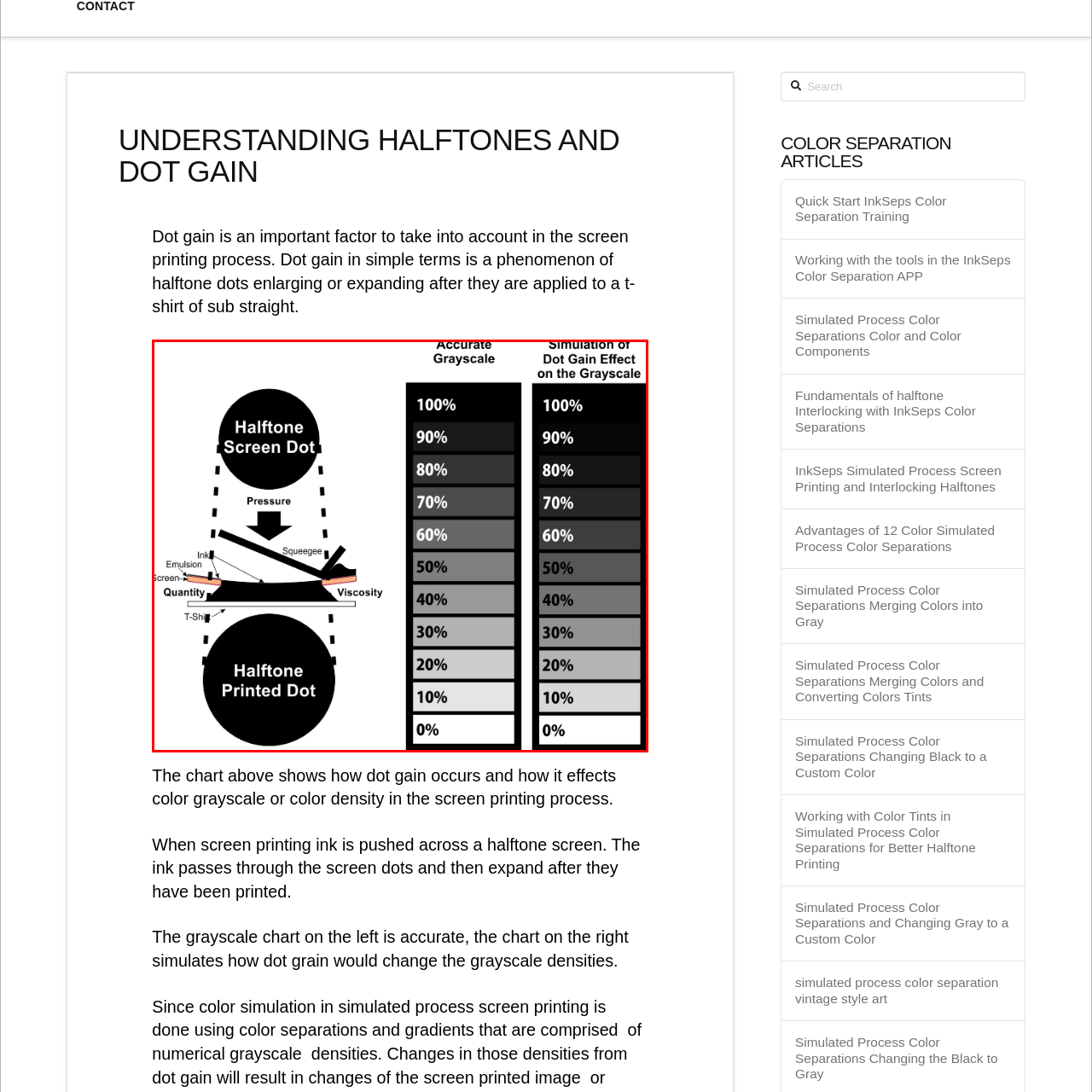Take a close look at the image outlined in red and answer the ensuing question with a single word or phrase:
What do the two grayscale charts on the right side represent?

accurate values and dot gain simulation